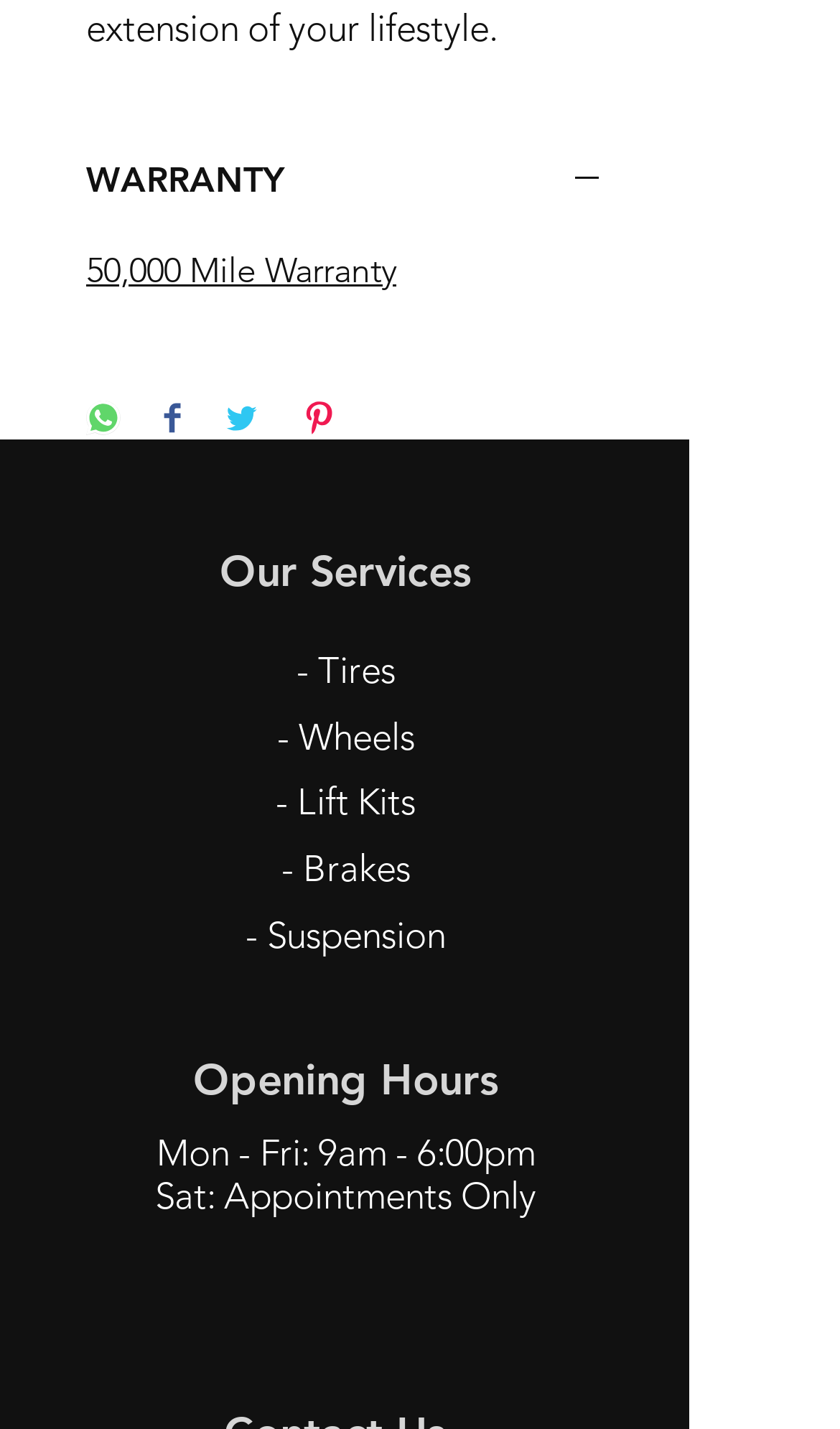Respond with a single word or phrase for the following question: 
What services are provided?

Tires, Wheels, Lift Kits, Brakes, Suspension